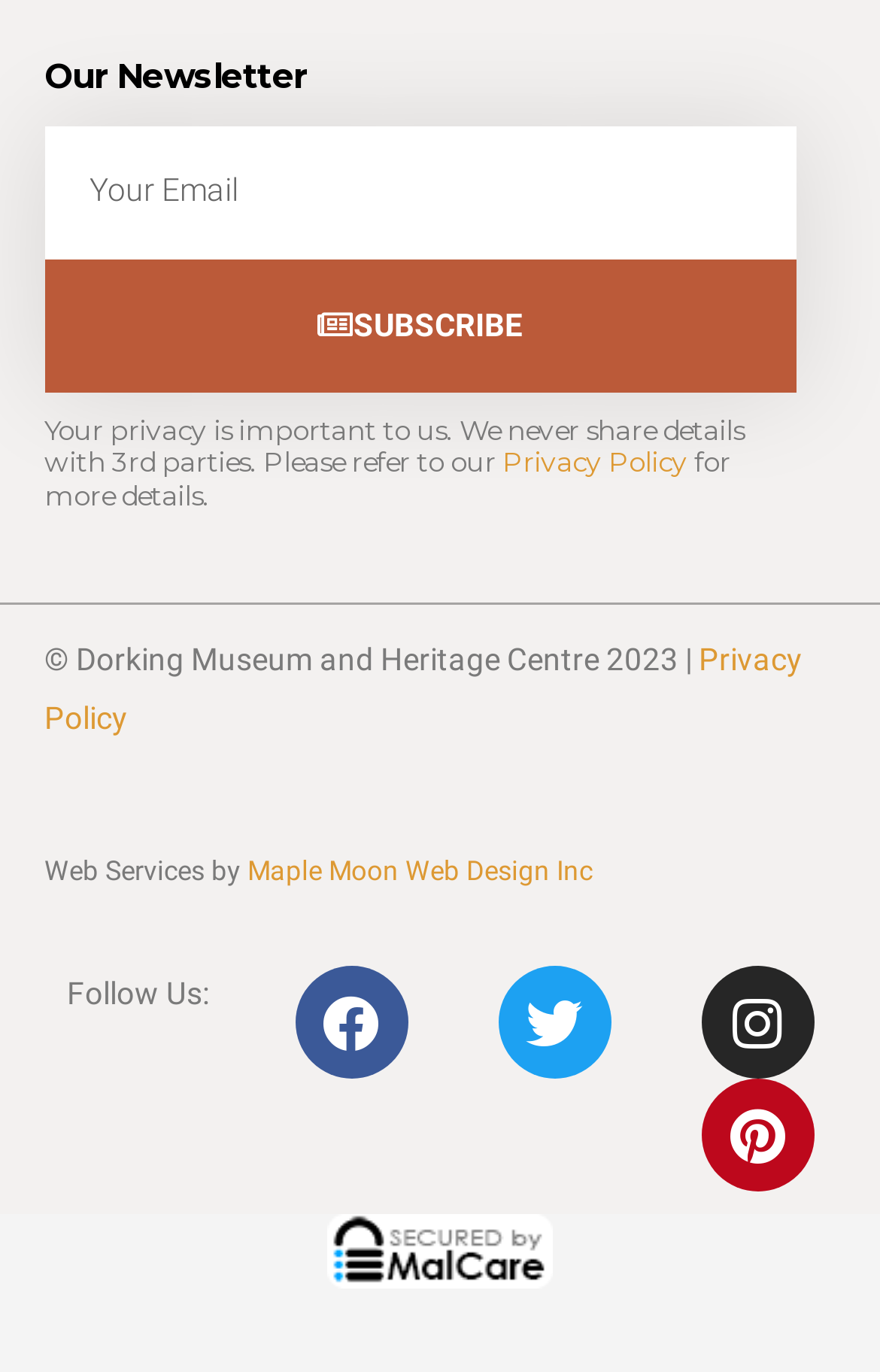Answer the question with a brief word or phrase:
What is the name of the company that provides web services to the website?

Maple Moon Web Design Inc